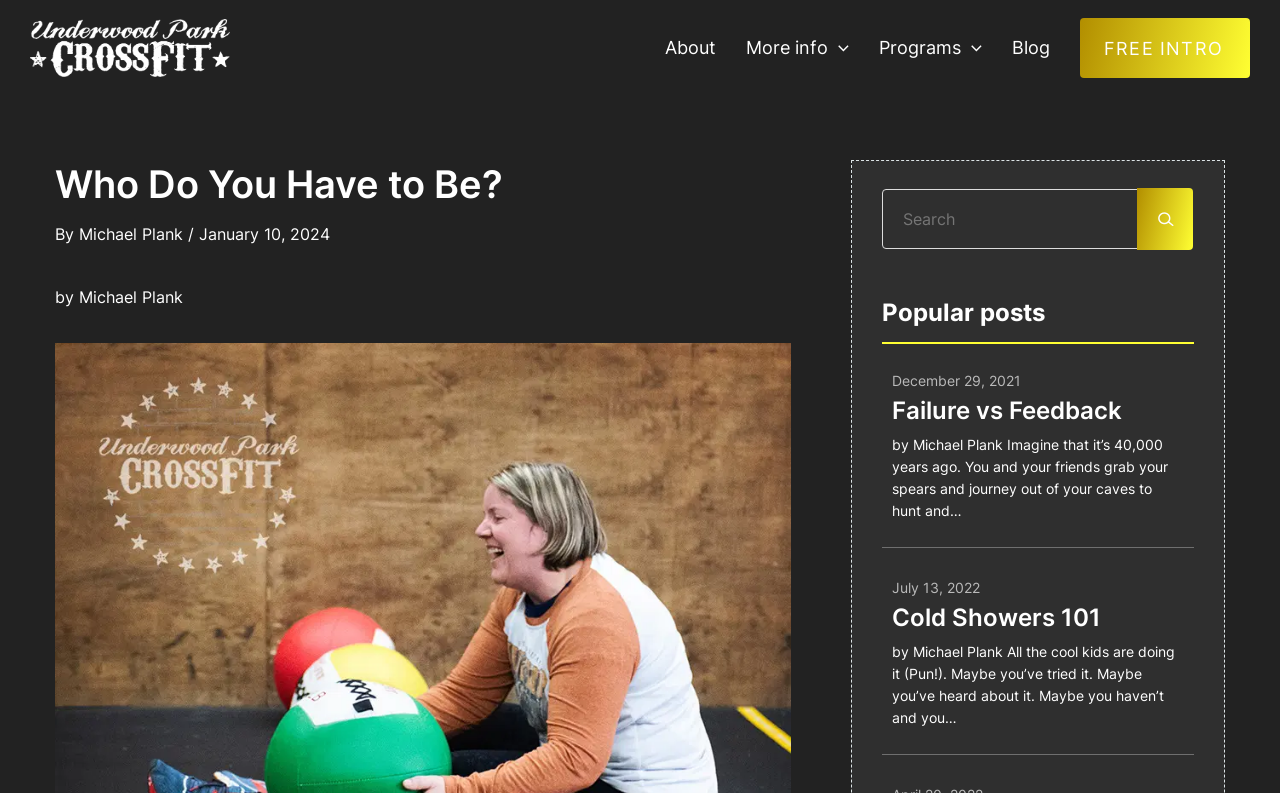Determine the bounding box coordinates of the target area to click to execute the following instruction: "Search for something."

[0.689, 0.238, 0.889, 0.314]